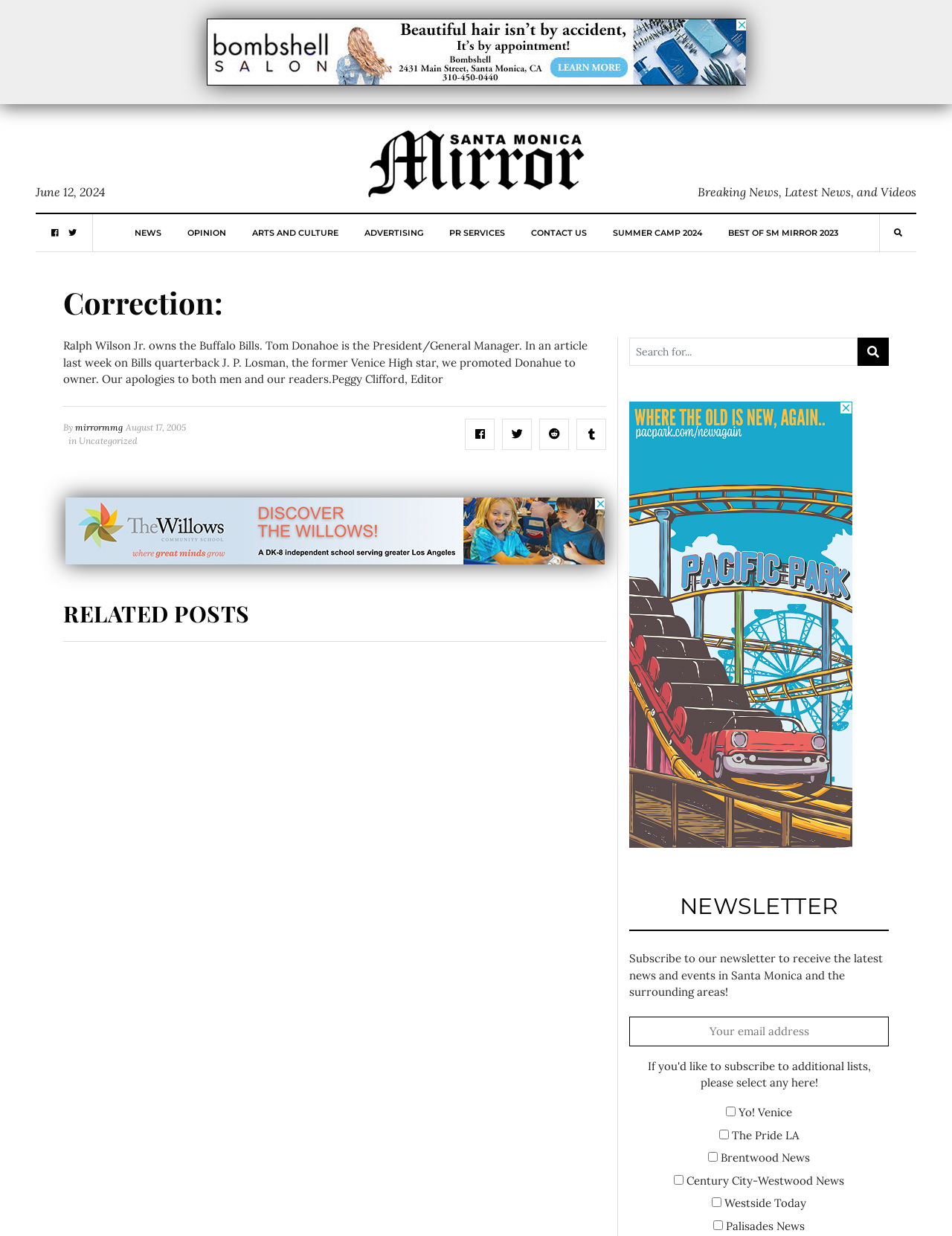What is the name of the editor mentioned in the article?
With the help of the image, please provide a detailed response to the question.

I found the editor's name by reading the static text element that contains the apology message, which mentions the editor's name as 'Peggy Clifford'.